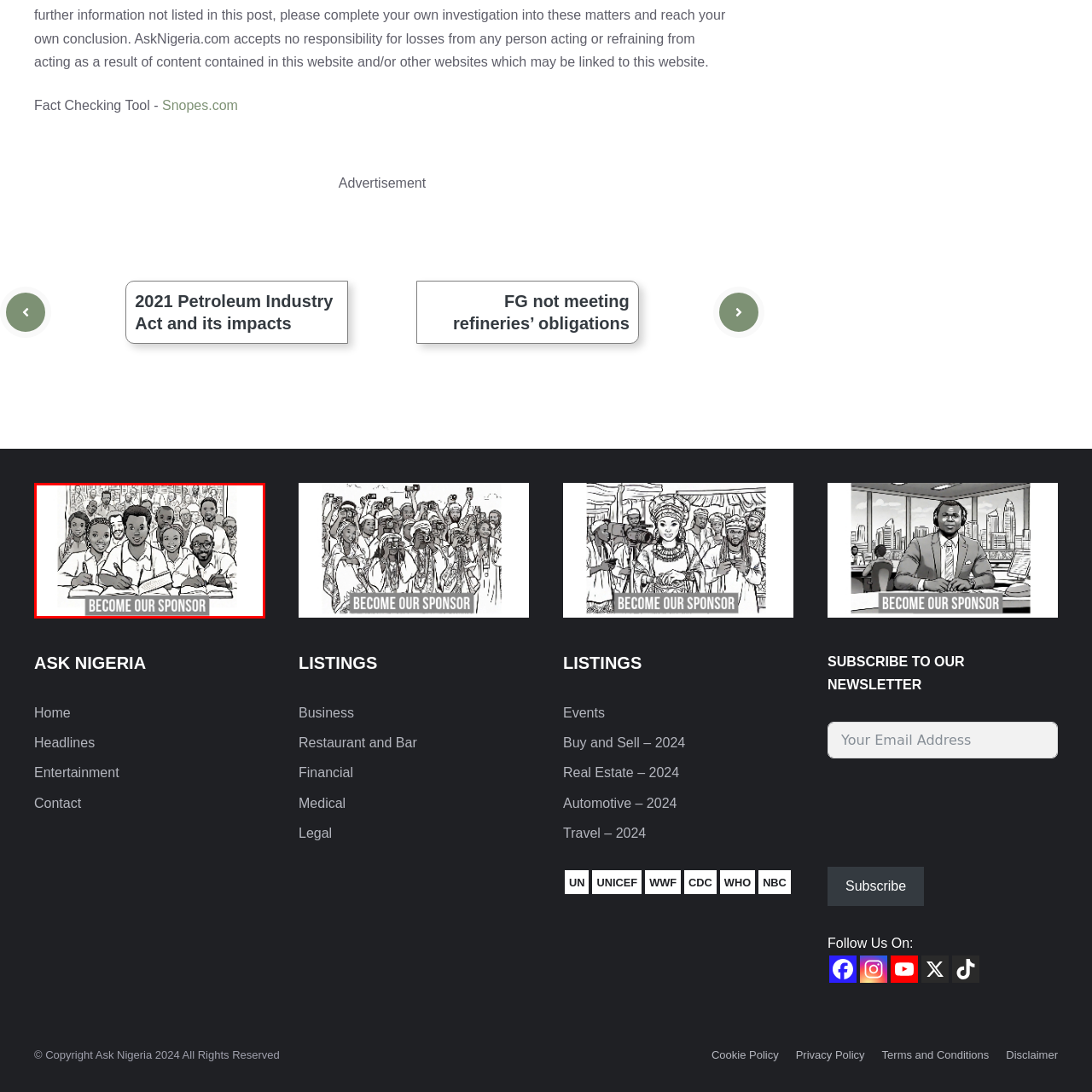Direct your attention to the part of the image marked by the red boundary and give a detailed response to the following question, drawing from the image: What is the tone of the illustration?

The overall tone of the illustration is uplifting and motivational, reinforcing the value of education and the impact of sponsorship in transforming lives, which suggests that the image is intended to inspire and encourage viewers to support the students' educational journey.